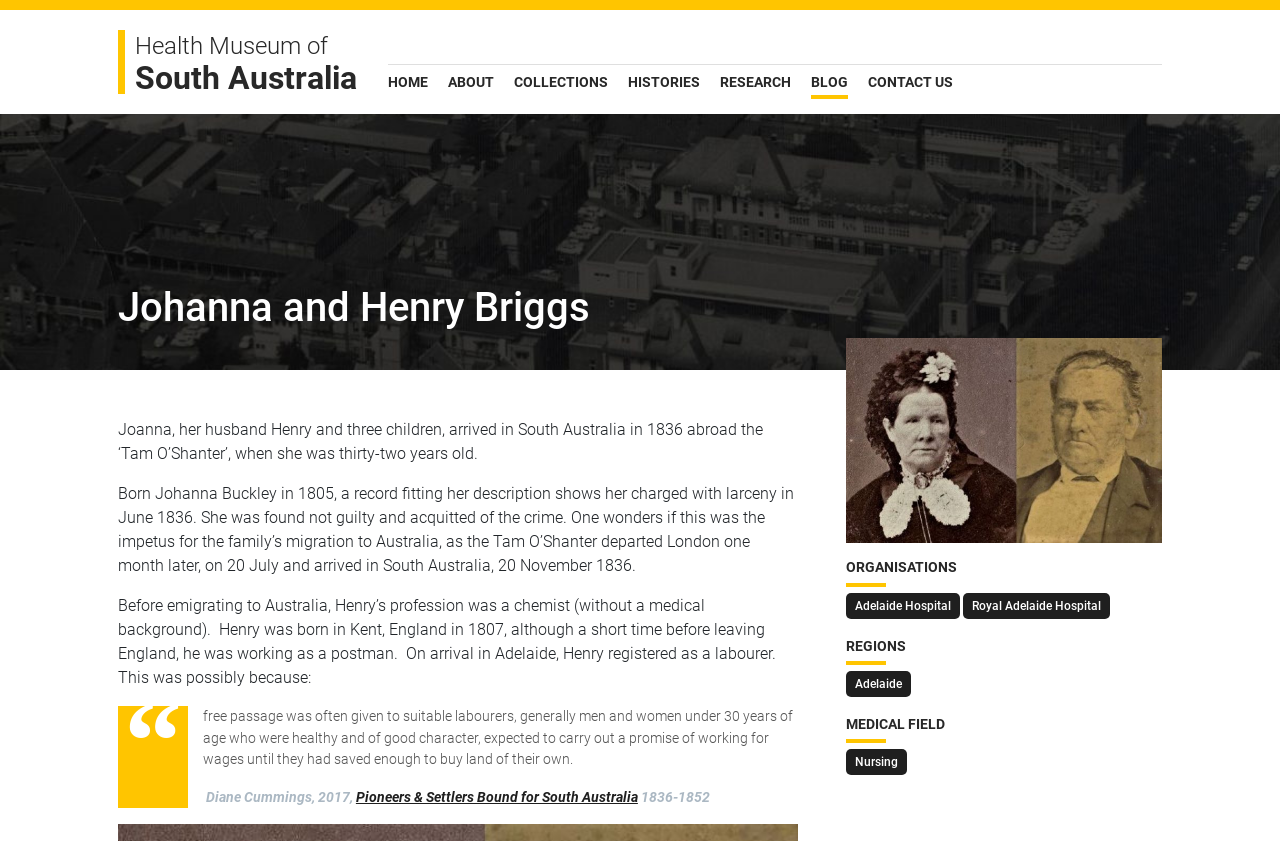What is the field of work that Johanna and Henry are associated with?
Provide a detailed answer to the question using information from the image.

The webpage mentions that Johanna was the hospital's first Matron, and Henry worked as a Dispenser, which are both roles associated with the medical field, specifically Nursing.